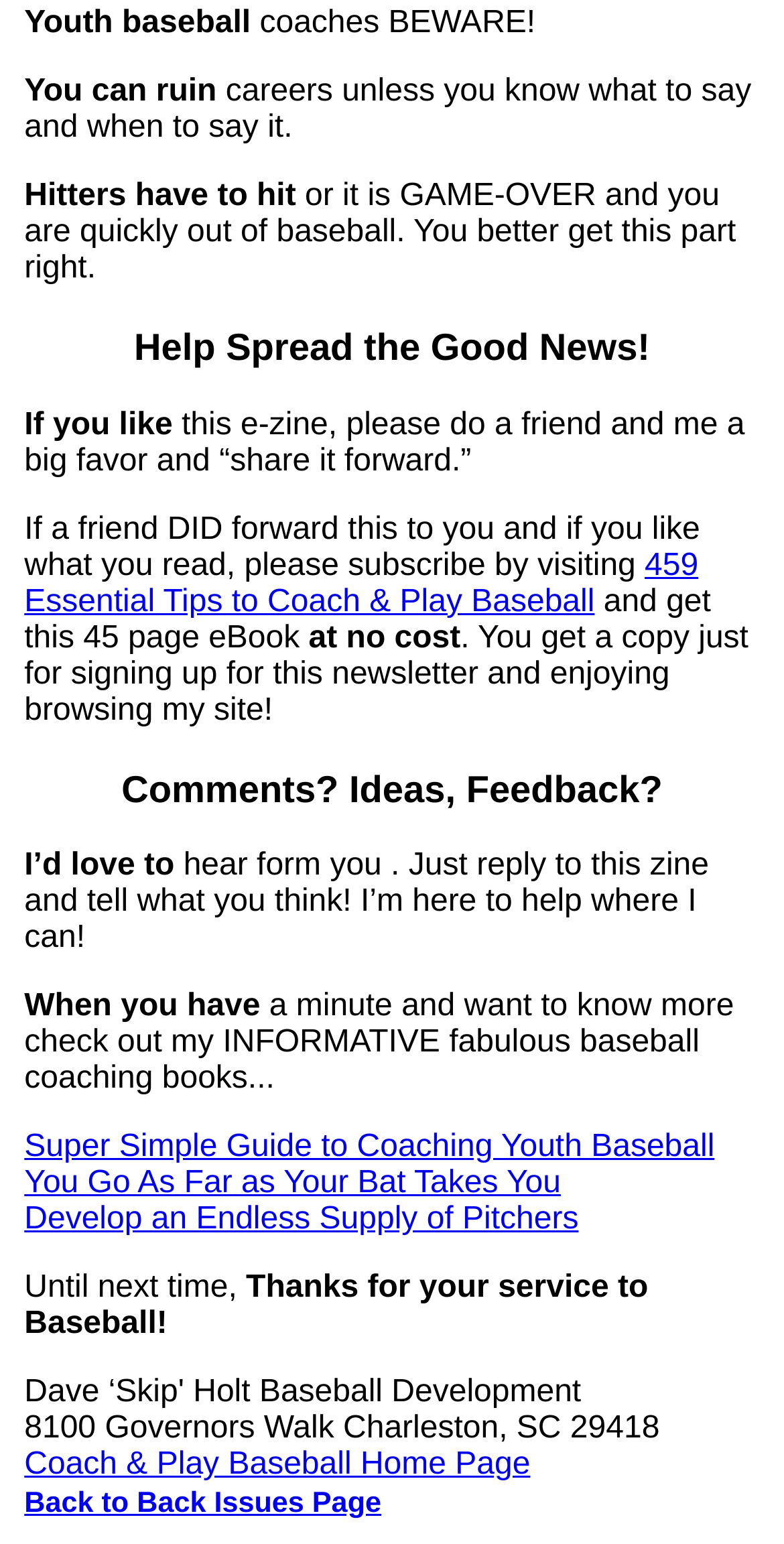Please respond in a single word or phrase: 
What type of resources are being promoted?

Baseball coaching books